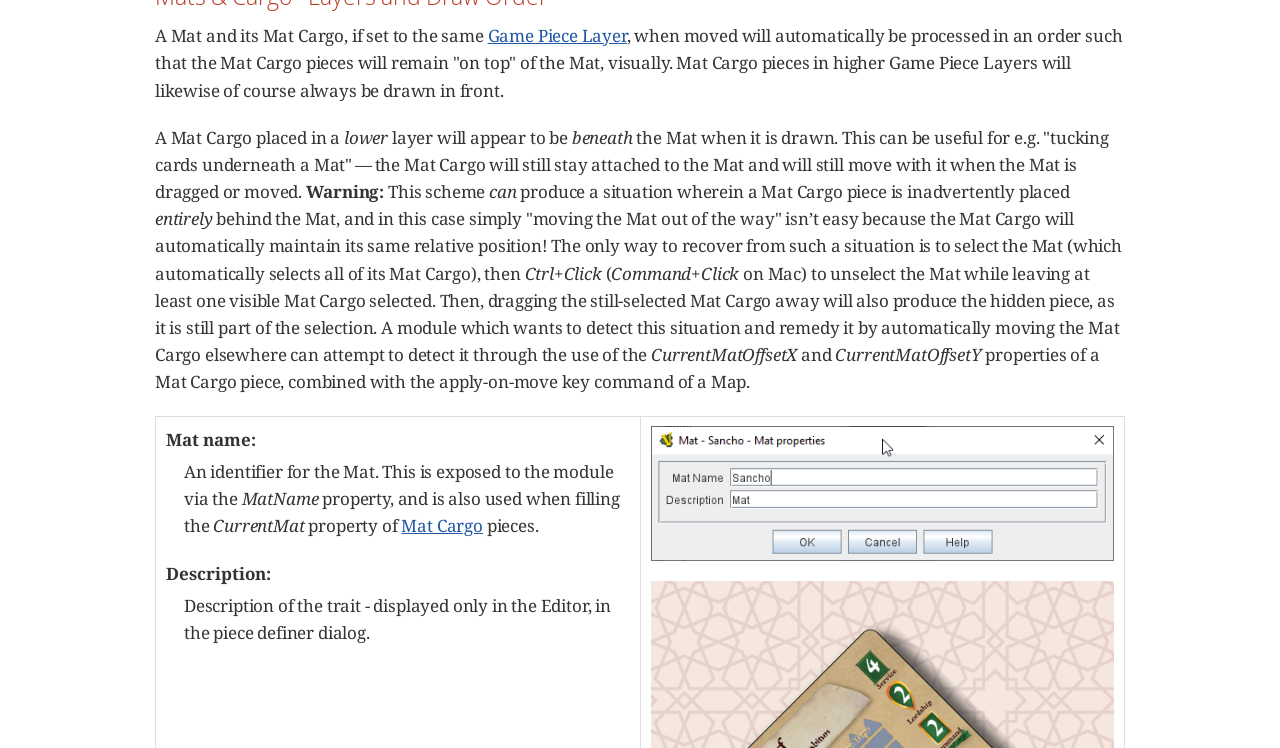Based on the element description "Game Piece Layer", predict the bounding box coordinates of the UI element.

[0.381, 0.032, 0.49, 0.063]